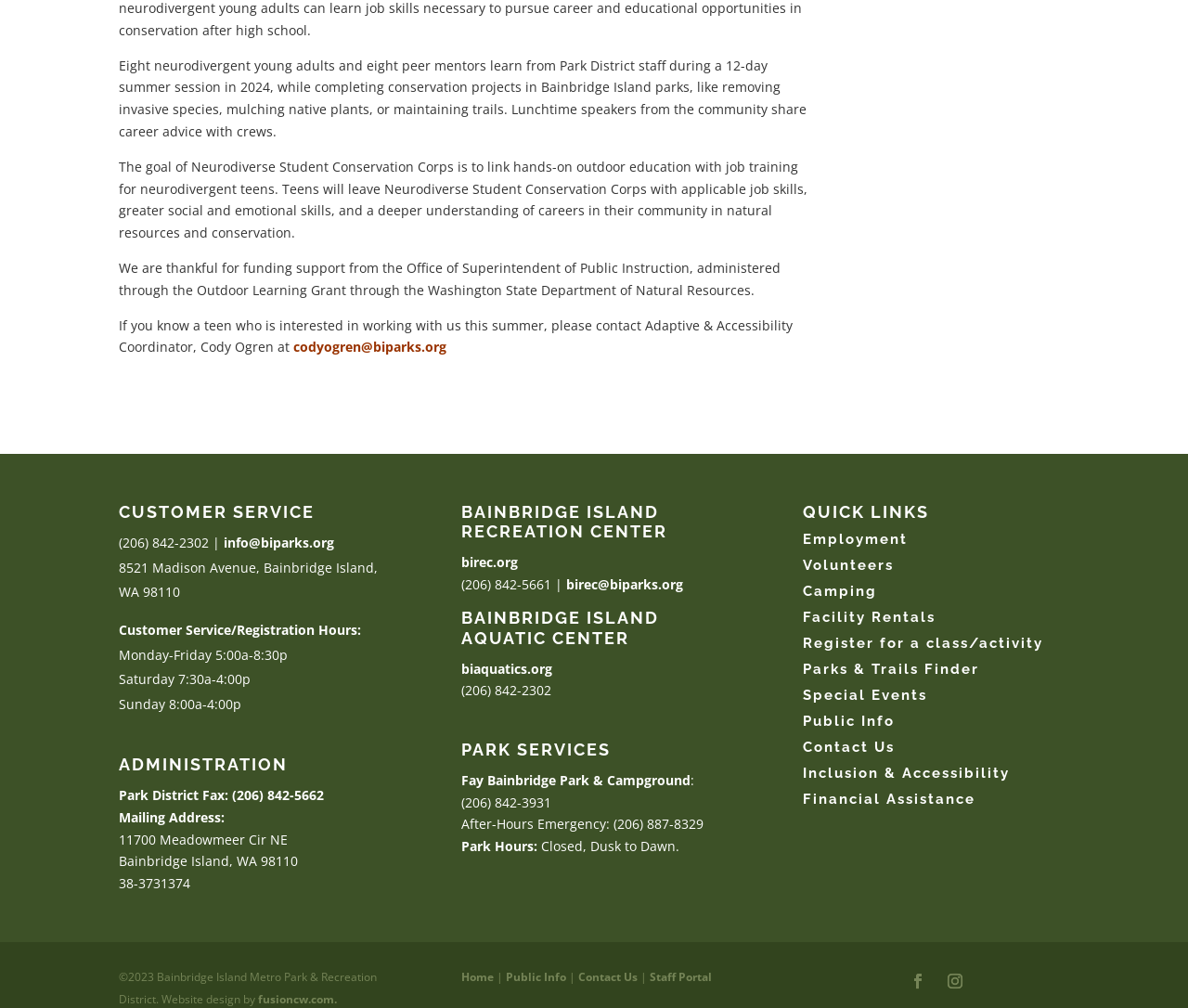Identify the bounding box coordinates of the part that should be clicked to carry out this instruction: "Send an email to info@biparks.org".

[0.188, 0.53, 0.281, 0.547]